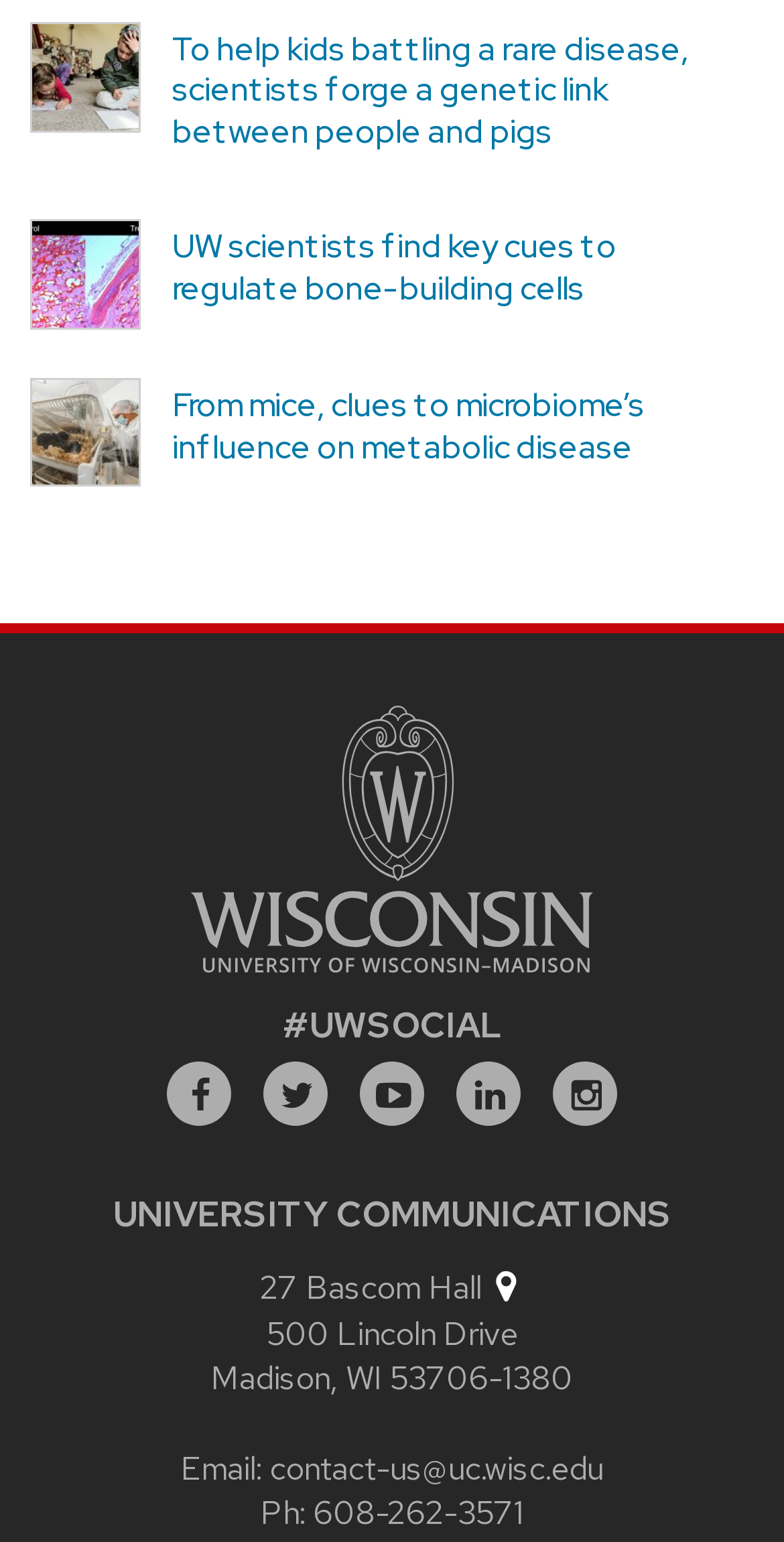Using the webpage screenshot, find the UI element described by Linked In. Provide the bounding box coordinates in the format (top-left x, top-left y, bottom-right x, bottom-right y), ensuring all values are floating point numbers between 0 and 1.

[0.582, 0.689, 0.664, 0.73]